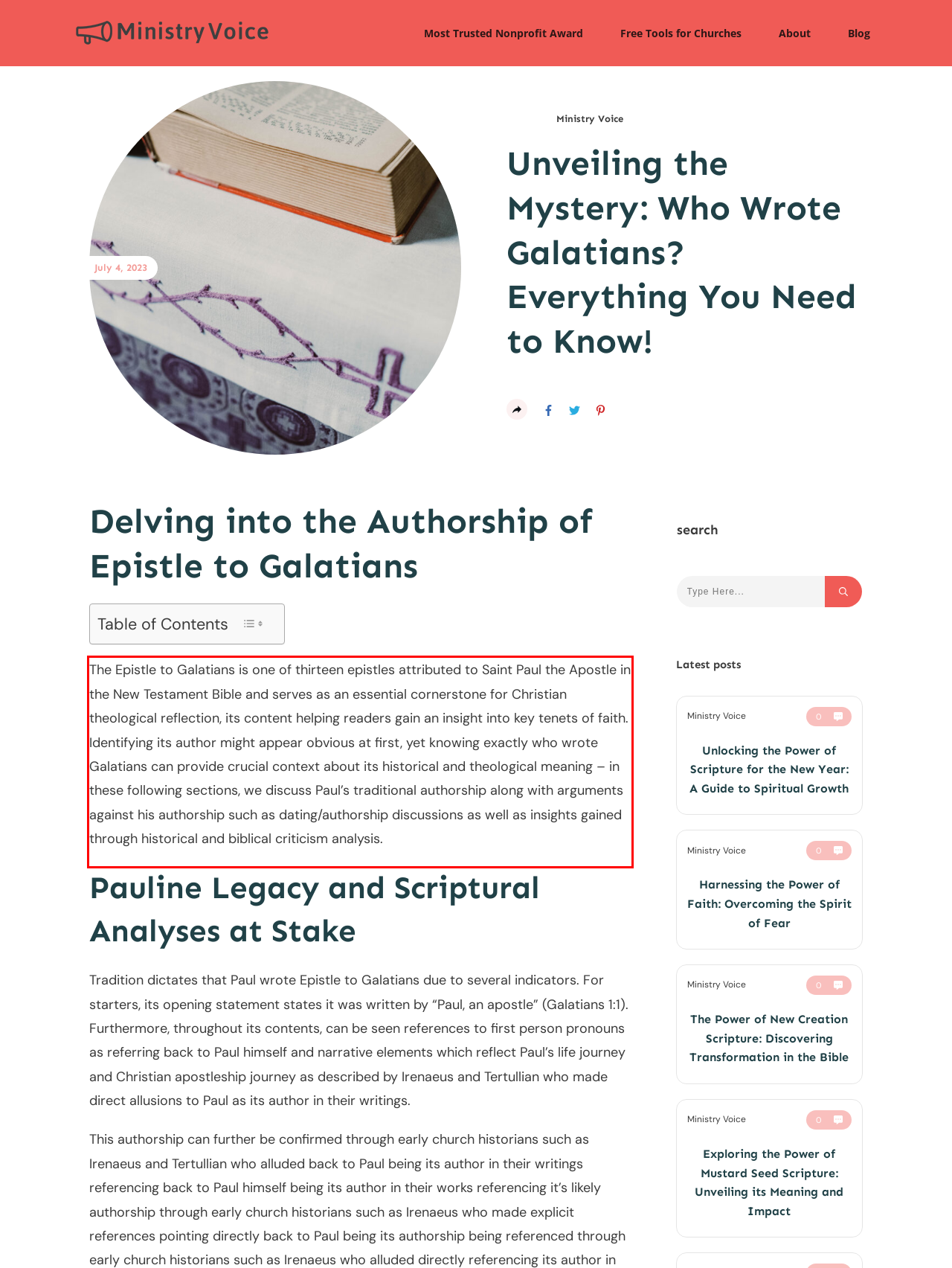You are provided with a screenshot of a webpage that includes a UI element enclosed in a red rectangle. Extract the text content inside this red rectangle.

The Epistle to Galatians is one of thirteen epistles attributed to Saint Paul the Apostle in the New Testament Bible and serves as an essential cornerstone for Christian theological reflection, its content helping readers gain an insight into key tenets of faith. Identifying its author might appear obvious at first, yet knowing exactly who wrote Galatians can provide crucial context about its historical and theological meaning – in these following sections, we discuss Paul’s traditional authorship along with arguments against his authorship such as dating/authorship discussions as well as insights gained through historical and biblical criticism analysis.